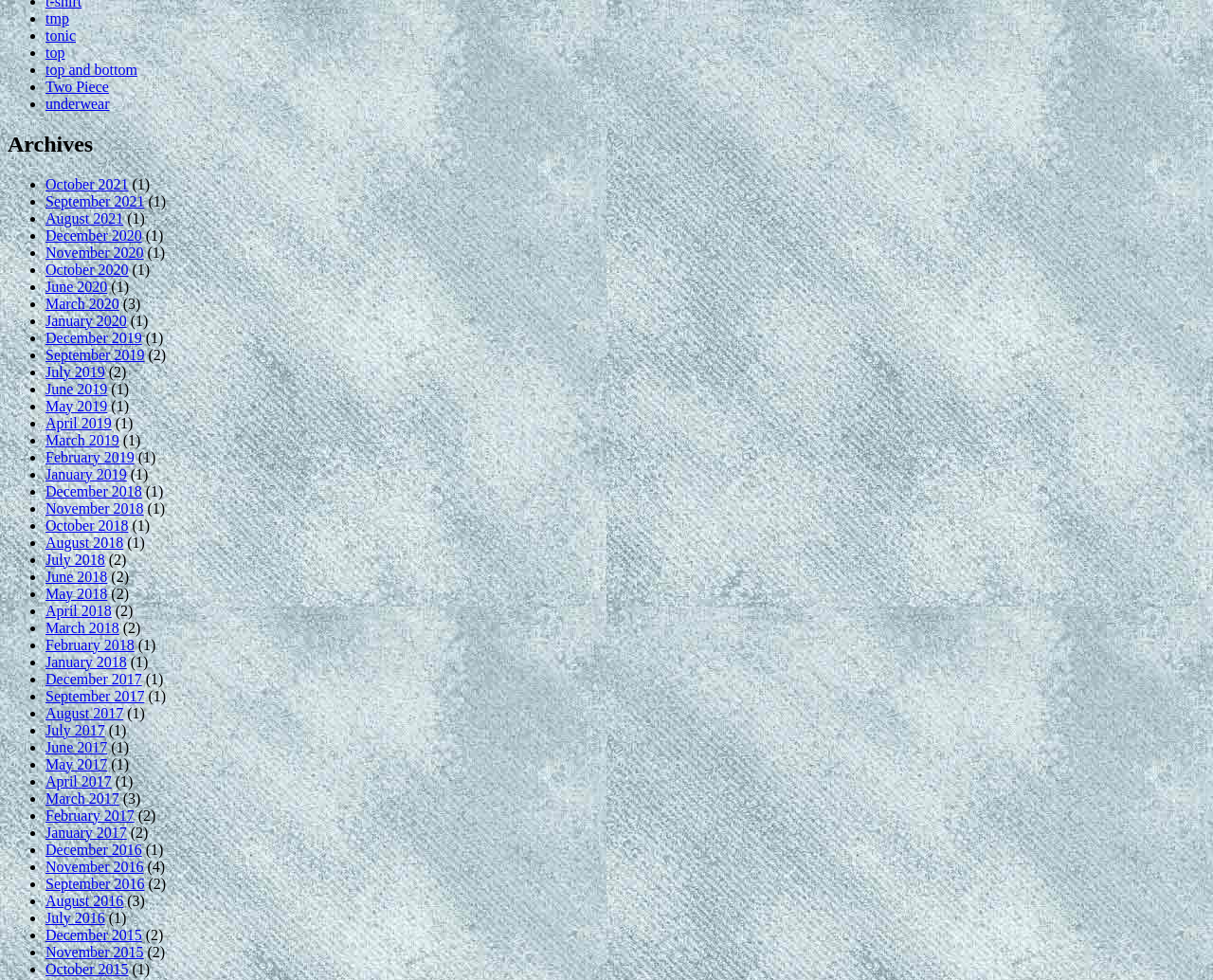Find the bounding box coordinates for the area you need to click to carry out the instruction: "go to October 2021". The coordinates should be four float numbers between 0 and 1, indicated as [left, top, right, bottom].

[0.038, 0.179, 0.106, 0.196]